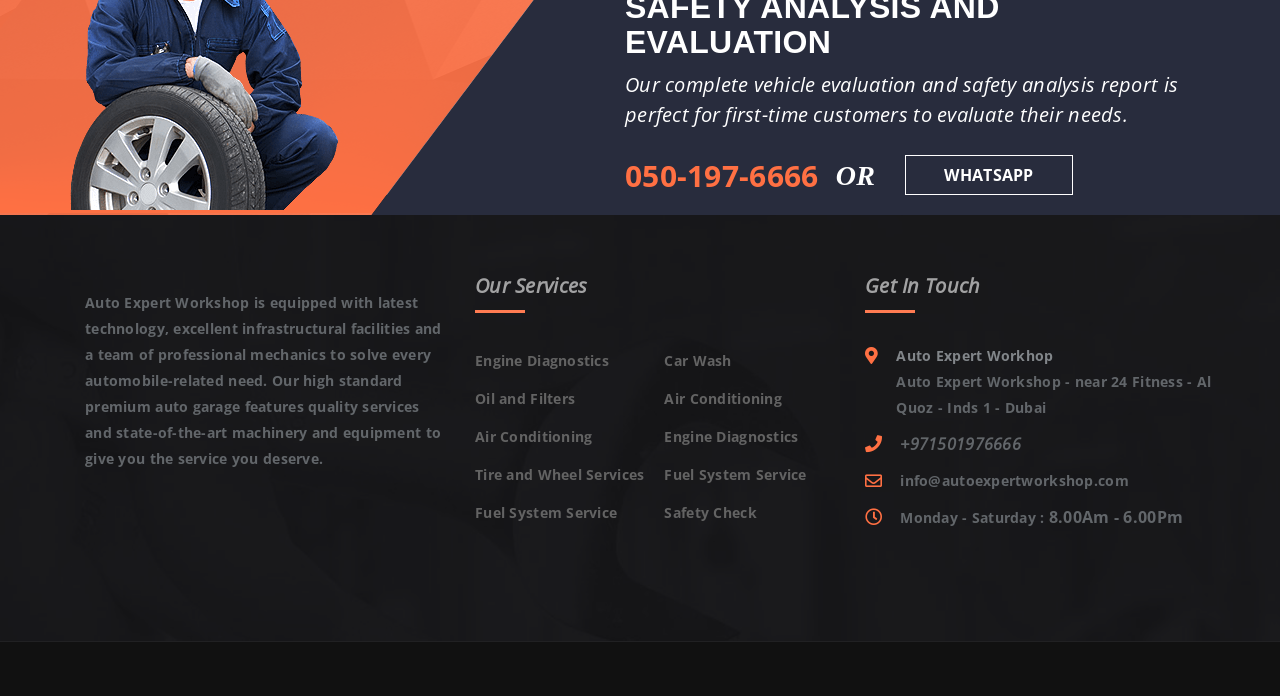Provide a one-word or one-phrase answer to the question:
What services are offered by Auto Expert Workshop?

Engine Diagnostics, Oil and Filters, etc.